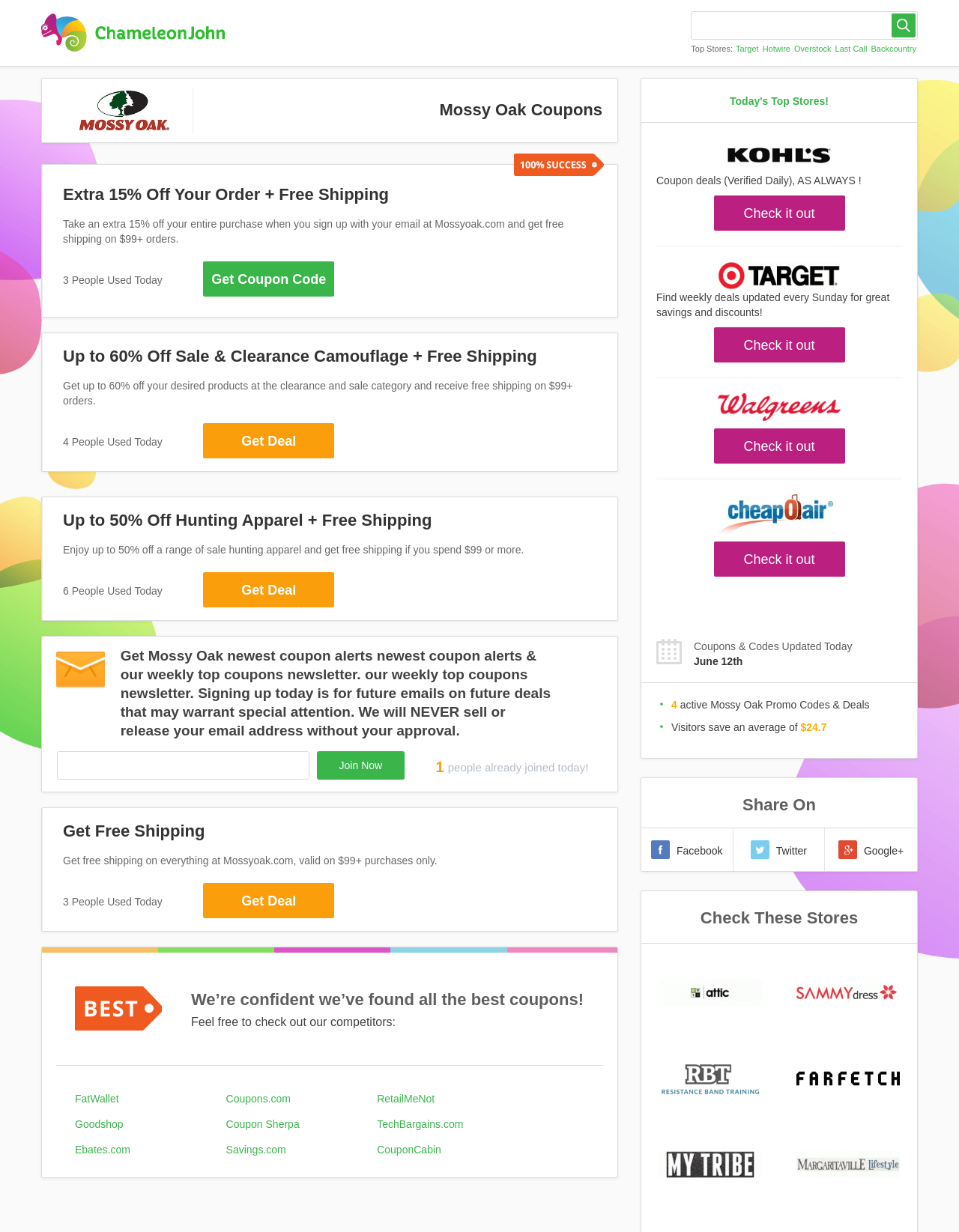What is the main purpose of this webpage?
Please give a detailed and thorough answer to the question, covering all relevant points.

Based on the webpage content, it appears that the main purpose of this webpage is to provide users with Mossy Oak coupons, promo codes, and deals to help them save money.